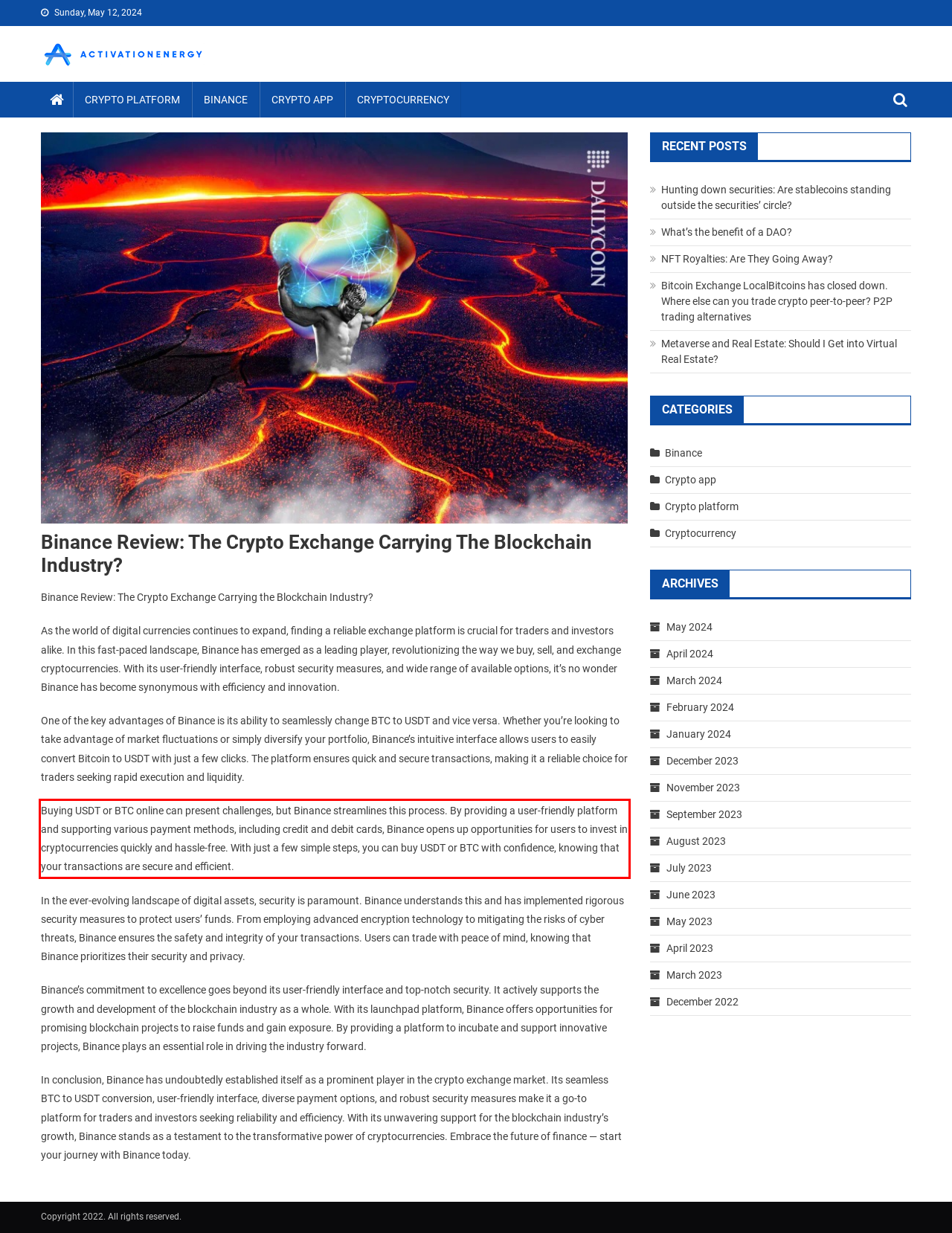You are provided with a screenshot of a webpage that includes a UI element enclosed in a red rectangle. Extract the text content inside this red rectangle.

Buying USDT or BTC online can present challenges, but Binance streamlines this process. By providing a user-friendly platform and supporting various payment methods, including credit and debit cards, Binance opens up opportunities for users to invest in cryptocurrencies quickly and hassle-free. With just a few simple steps, you can buy USDT or BTC with confidence, knowing that your transactions are secure and efficient.